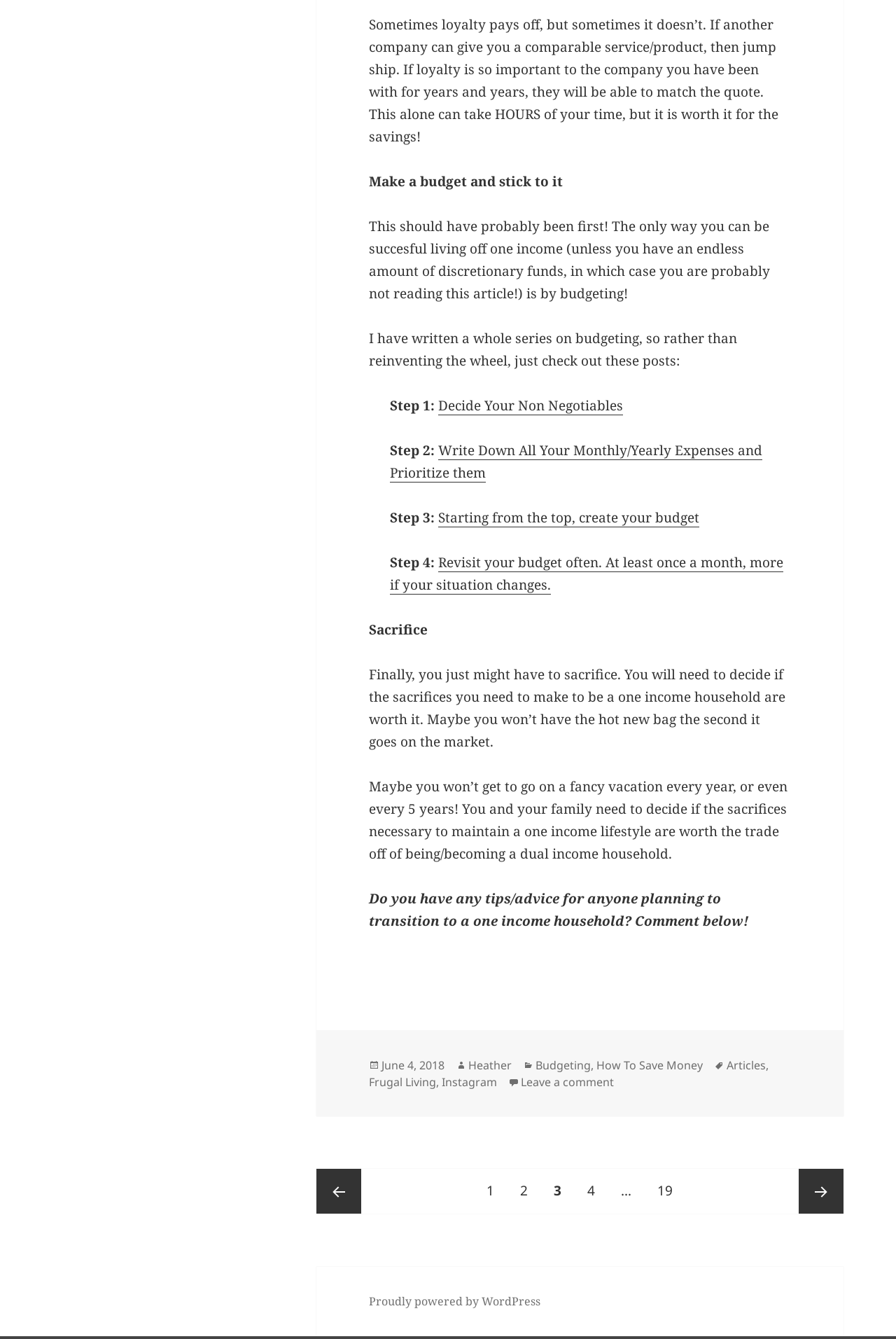Locate the bounding box coordinates of the element you need to click to accomplish the task described by this instruction: "Leave a comment".

[0.581, 0.802, 0.685, 0.814]